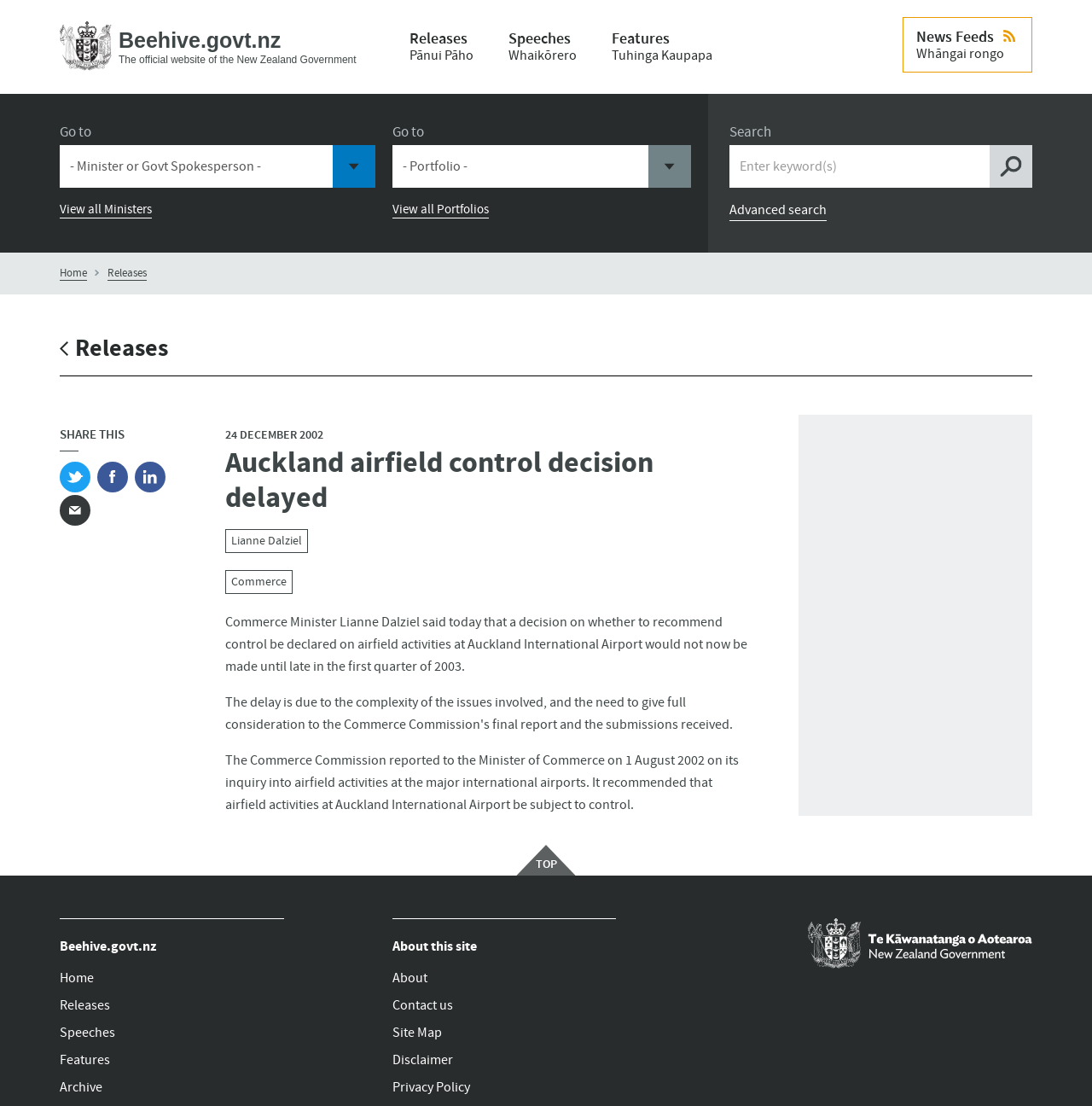Extract the main title from the webpage and generate its text.

Auckland airfield control decision delayed